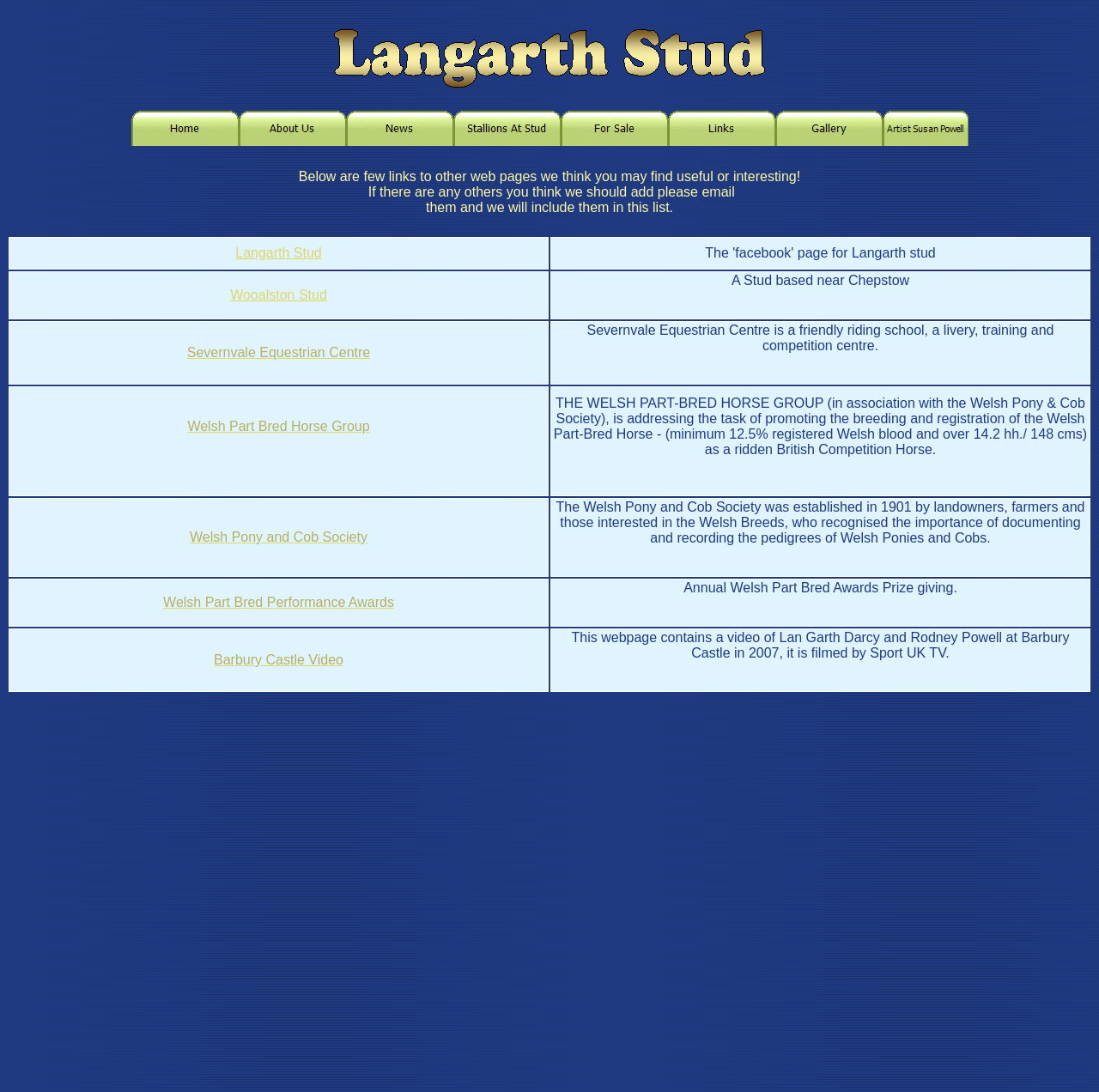What is the name of the equestrian centre mentioned on the page?
From the image, respond with a single word or phrase.

Severnvale Equestrian Centre